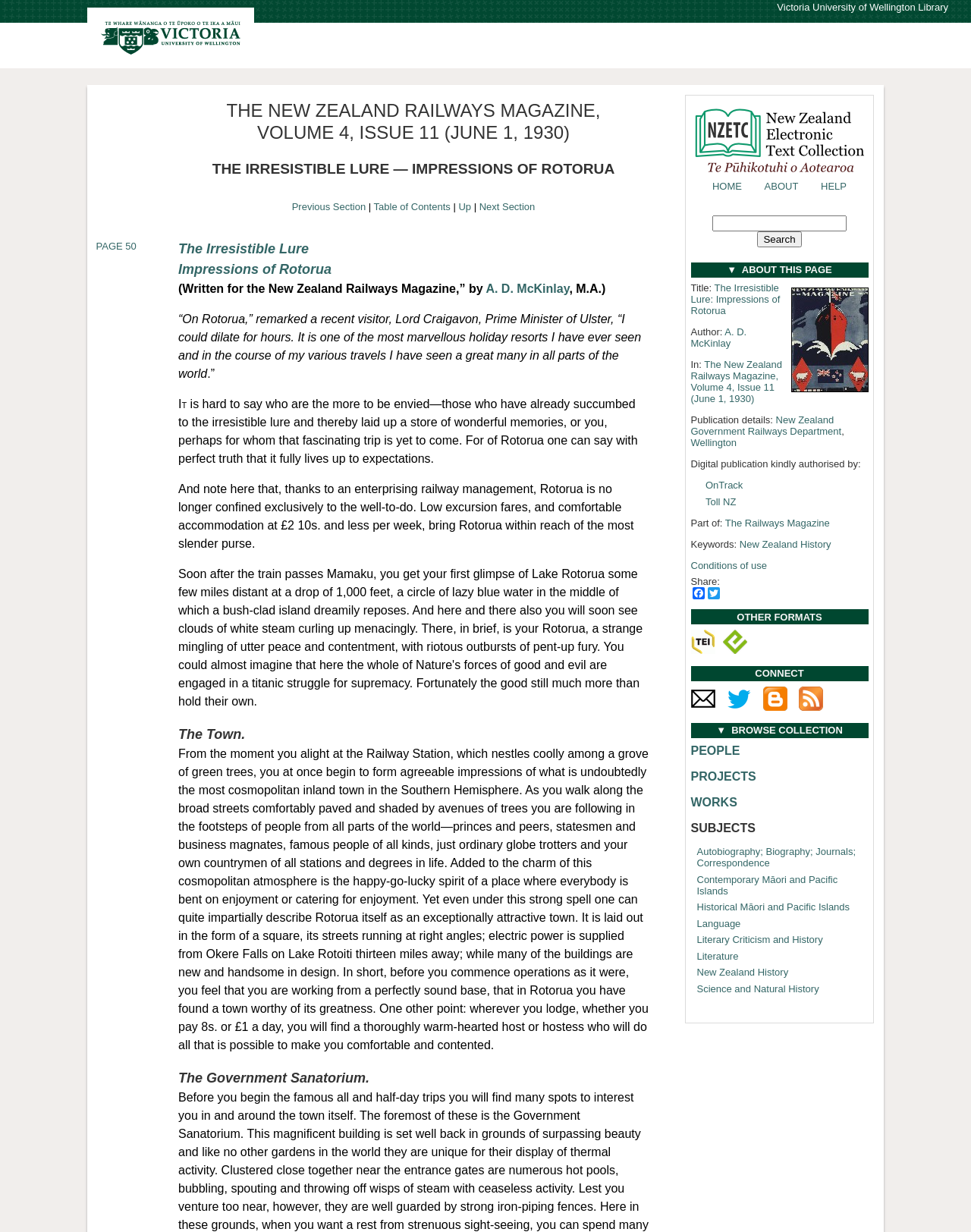Please answer the following question using a single word or phrase: 
What is the price of accommodation in Rotorua?

£2 10s. and less per week